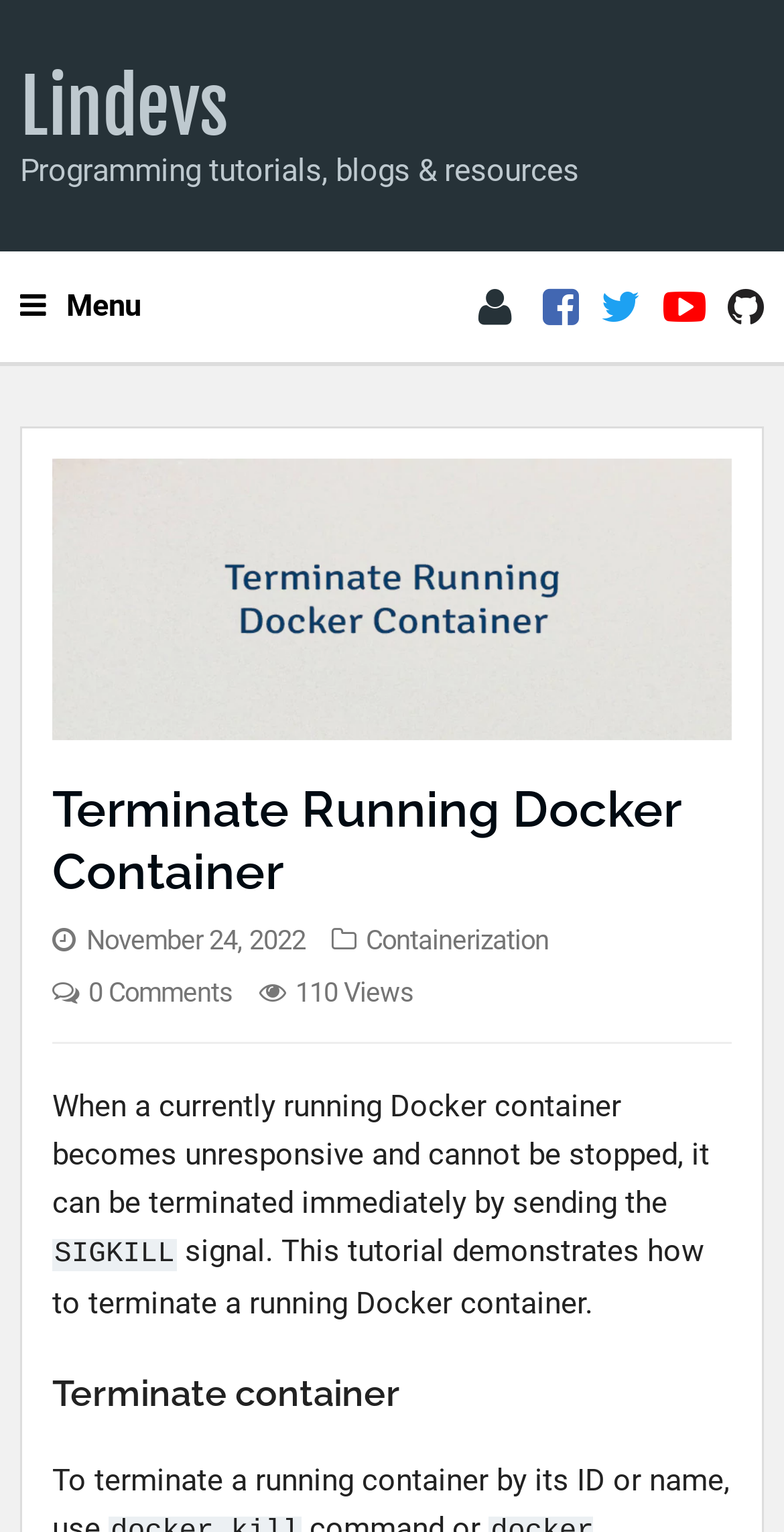Find the UI element described as: "Containerization" and predict its bounding box coordinates. Ensure the coordinates are four float numbers between 0 and 1, [left, top, right, bottom].

[0.467, 0.603, 0.7, 0.623]